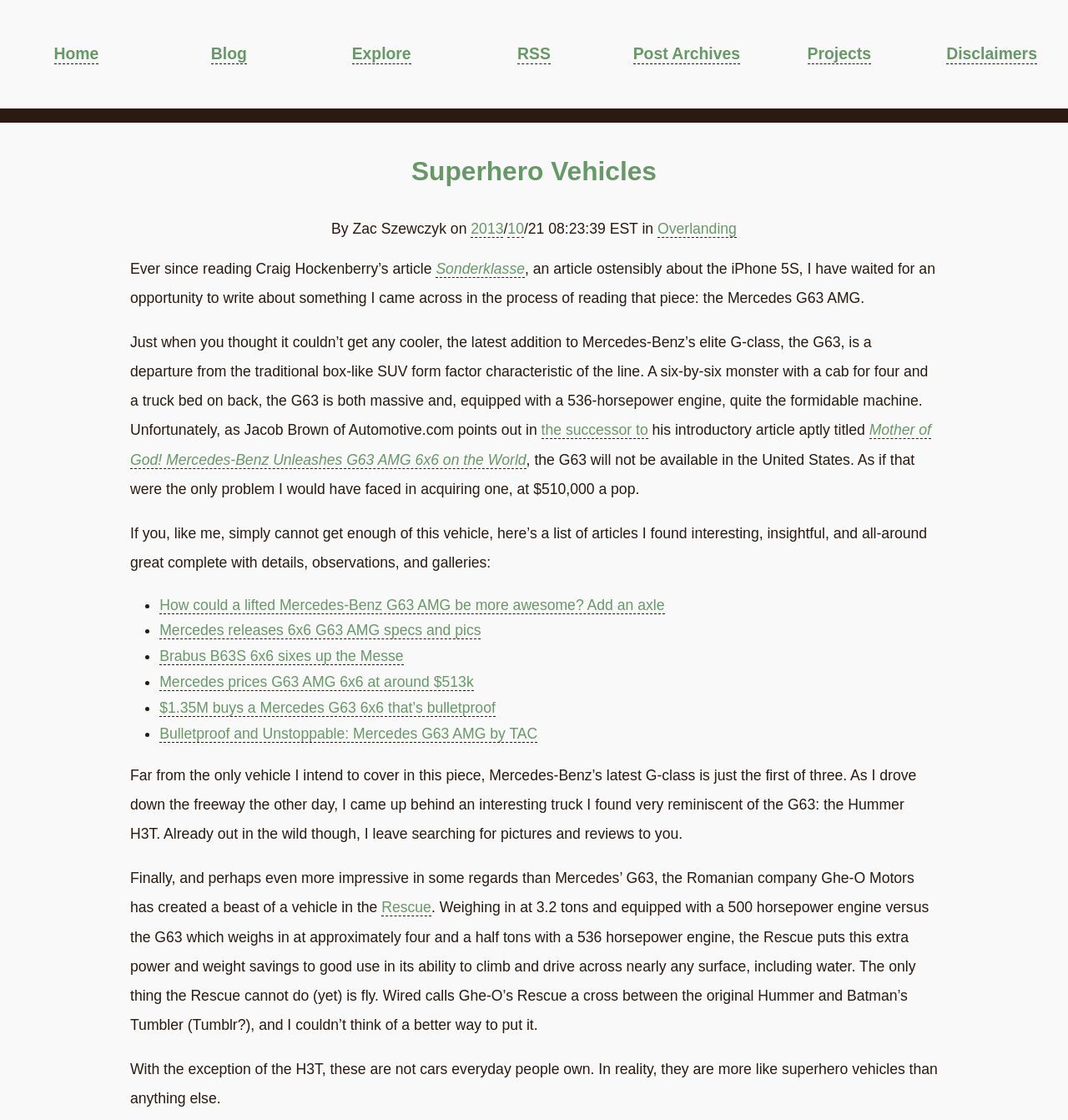Highlight the bounding box coordinates of the region I should click on to meet the following instruction: "Check the 'Rescue' link".

[0.357, 0.803, 0.404, 0.818]